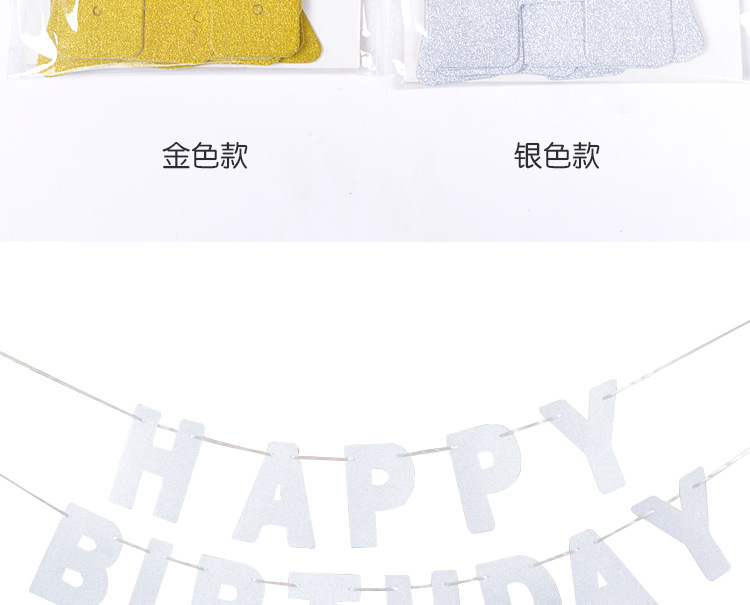Provide an extensive narrative of what is shown in the image.

The image showcases a festive arrangement ideal for birthday celebrations. On the left side, there are packets of glittery yellow decoration pieces labeled "金色款," indicating a golden variant. On the right, similar packets contain shimmering silver pieces labeled "银色款," referring to a silver option. Below these decorative items, a charming banner reads "HAPPY BIRTHDAY" in large, sparkling letters, adding a cheerful touch to any birthday party setup. The combination of golden and silver elements, along with the celebratory message, creates an inviting atmosphere perfect for festivities.